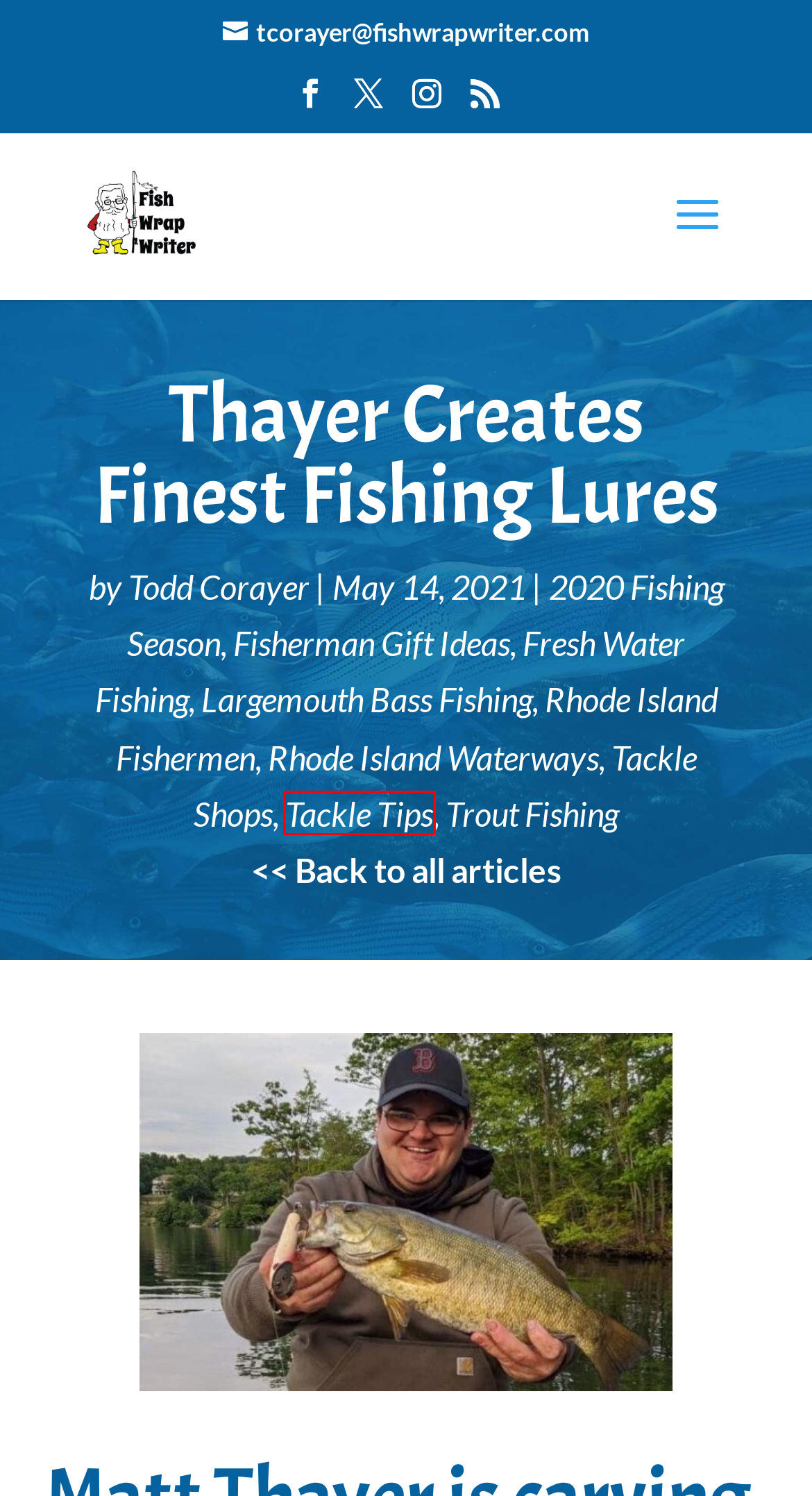Look at the given screenshot of a webpage with a red rectangle bounding box around a UI element. Pick the description that best matches the new webpage after clicking the element highlighted. The descriptions are:
A. Trout Fishing Archives • The Fish Wrap Writer, Rhode Island
B. Tackle Tips Archives • The Fish Wrap Writer, Rhode Island
C. Todd Corayer, Author at The Fish Wrap Writer, Rhode Island
D. Tackle Shops Archives • The Fish Wrap Writer, Rhode Island
E. Largemouth Bass Fishing Archives • The Fish Wrap Writer, Rhode Island
F. 2020 Fishing Season Archives • The Fish Wrap Writer, Rhode Island
G. Fish Wrap Writer Blog and Articles • The Fish Wrap Writer, Rhode Island
H. Fisherman Gift Ideas Archives • The Fish Wrap Writer, Rhode Island

B